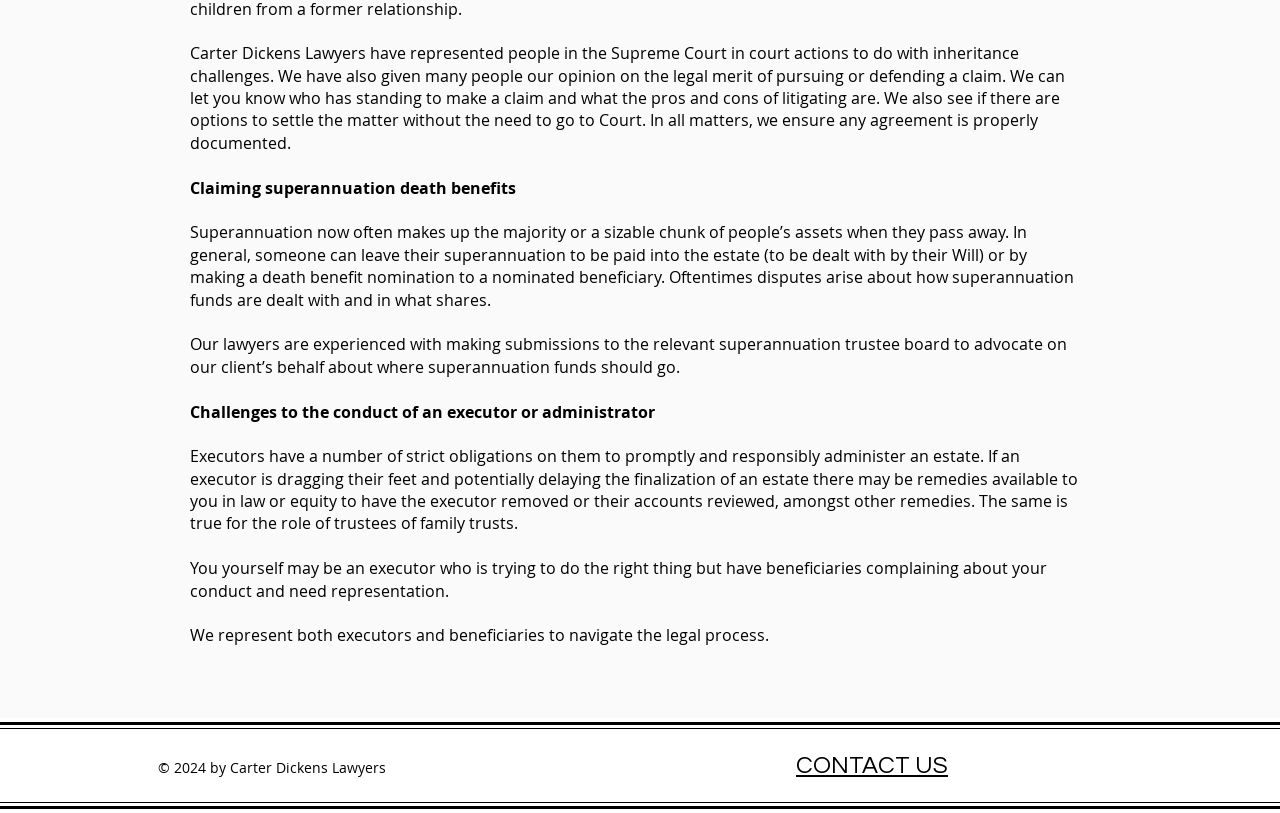What is one of the services provided by the lawyers?
From the image, provide a succinct answer in one word or a short phrase.

Making submissions to superannuation trustee board